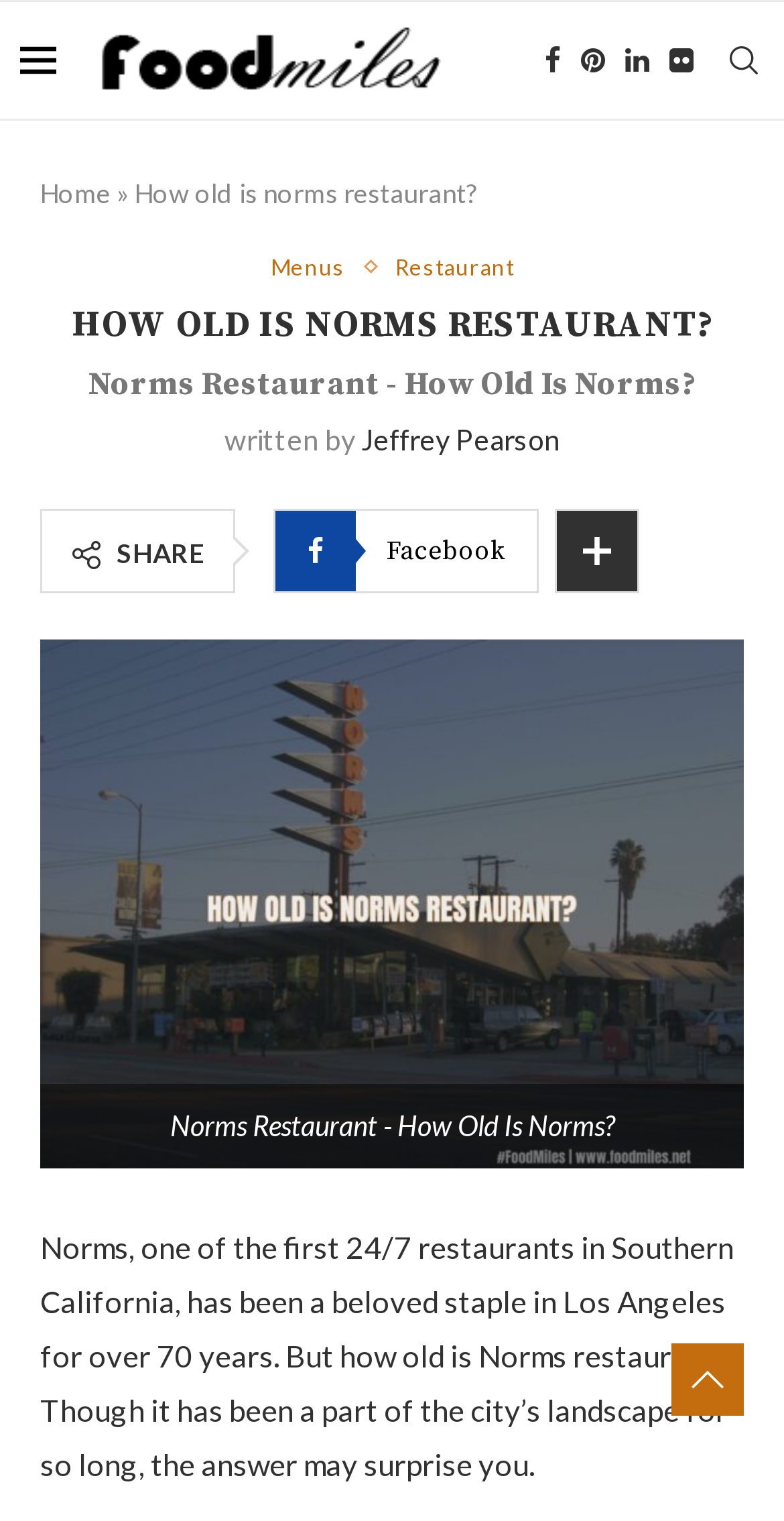Identify the bounding box for the UI element described as: "Home". Ensure the coordinates are four float numbers between 0 and 1, formatted as [left, top, right, bottom].

[0.051, 0.116, 0.141, 0.138]